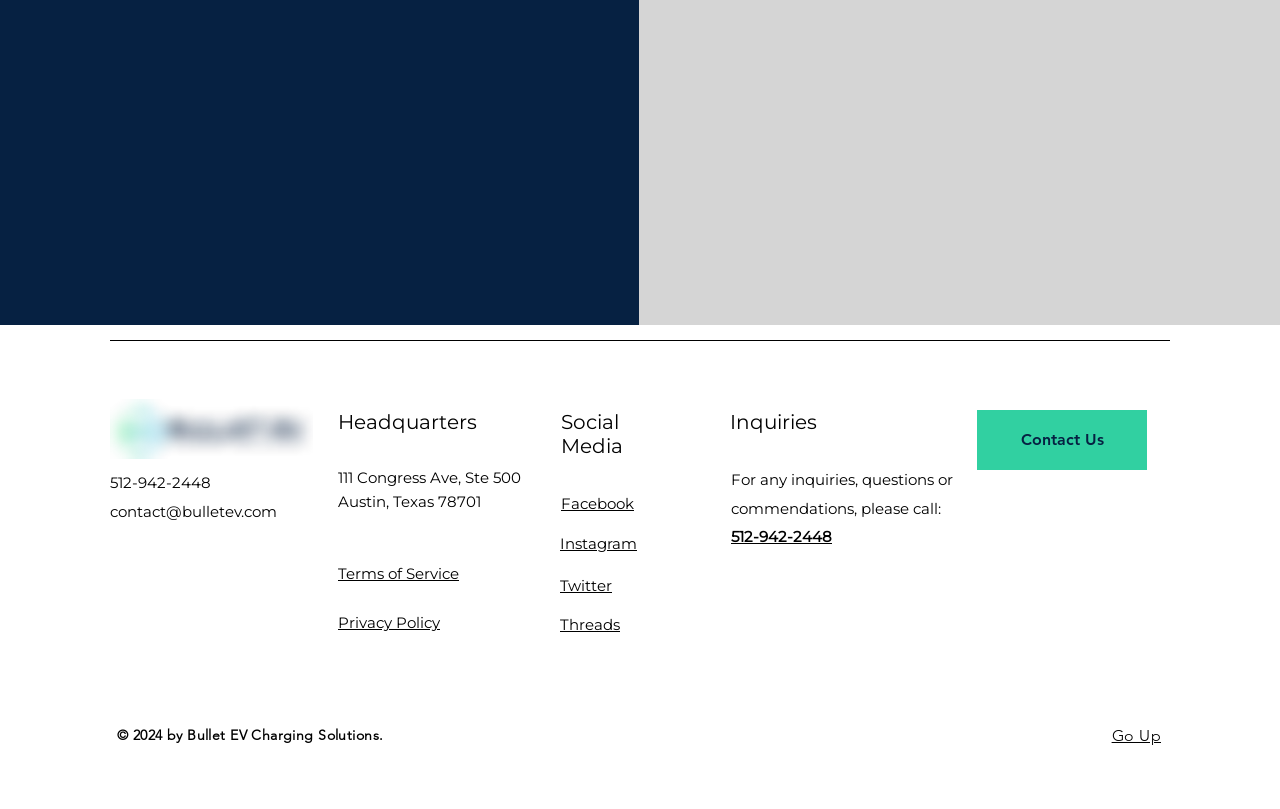What is the copyright year of the webpage?
Provide a concise answer using a single word or phrase based on the image.

2024